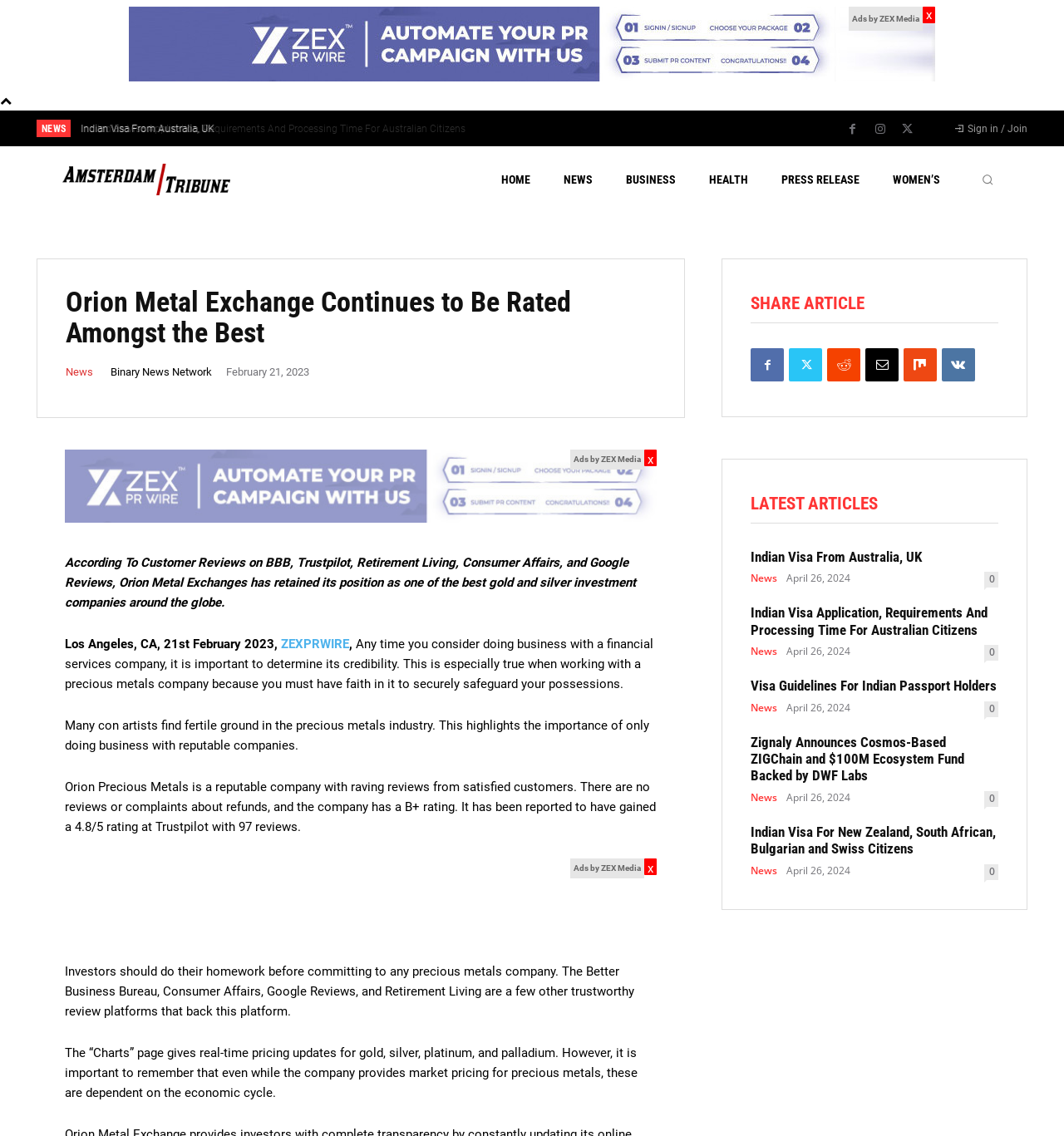Please locate the bounding box coordinates of the element that should be clicked to achieve the given instruction: "Check the 'Indian Visa From Australia, UK' article".

[0.078, 0.104, 0.204, 0.122]